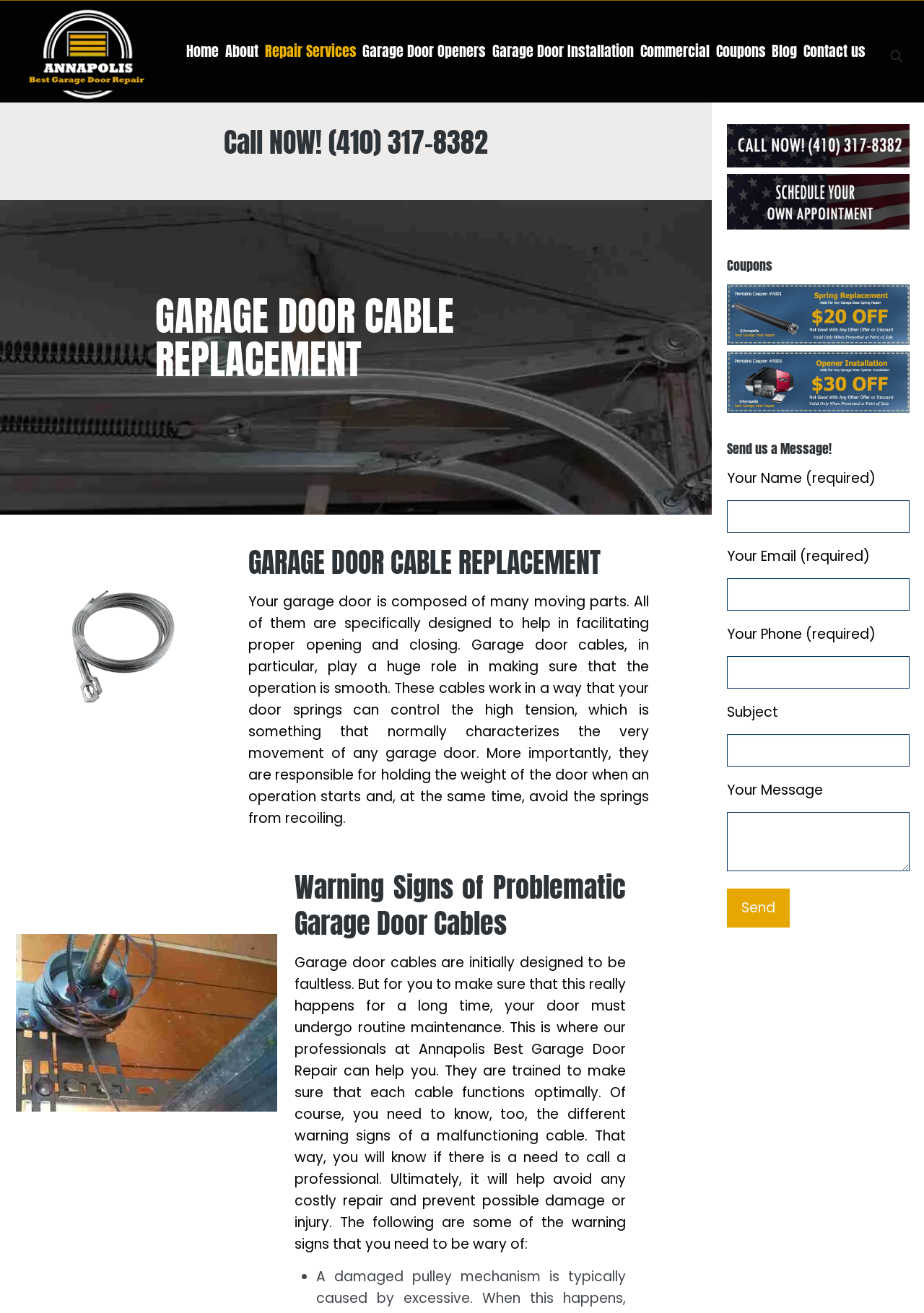Identify the bounding box coordinates of the element to click to follow this instruction: 'Schedule your own appointment'. Ensure the coordinates are four float values between 0 and 1, provided as [left, top, right, bottom].

[0.786, 0.164, 0.984, 0.179]